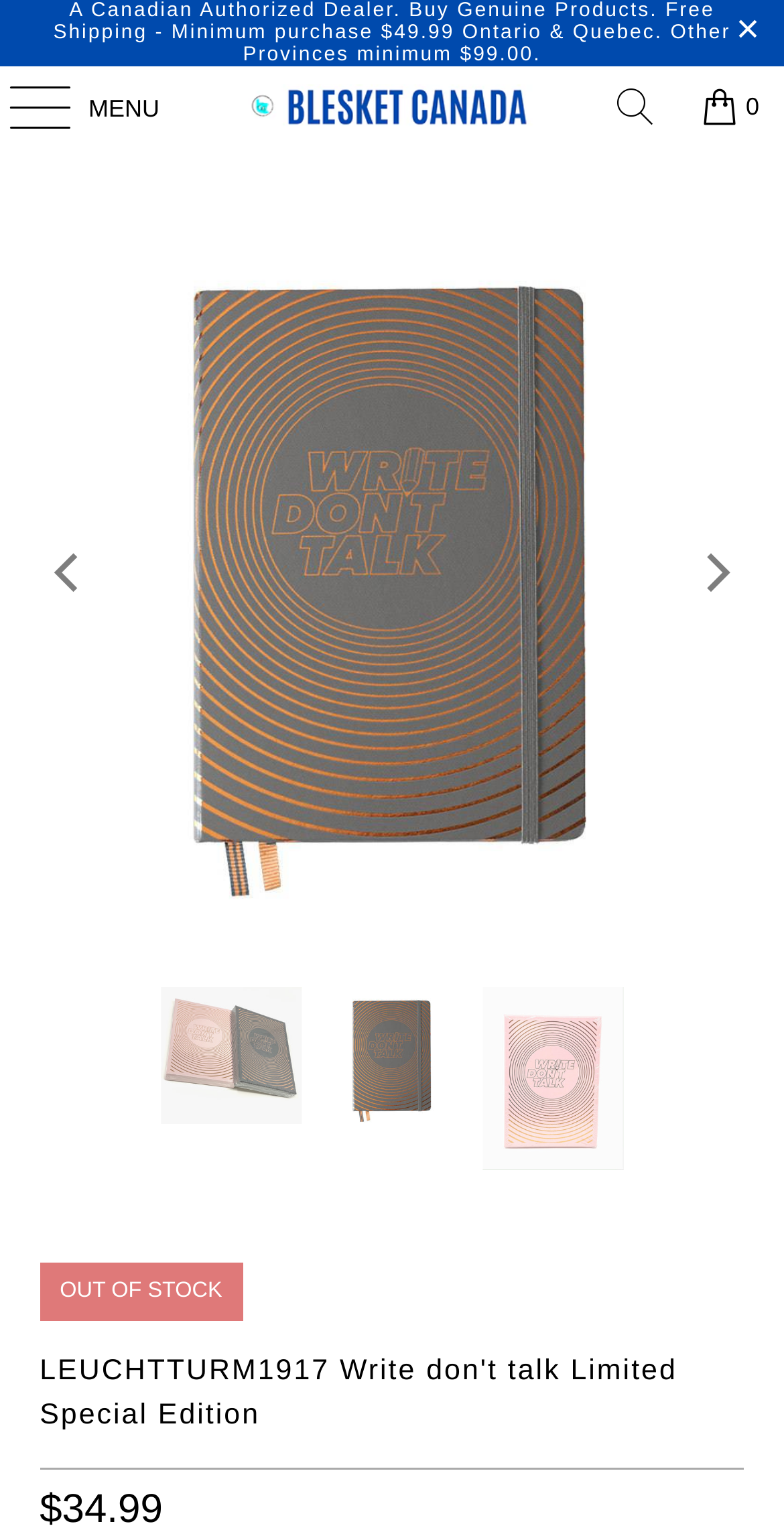Find and provide the bounding box coordinates for the UI element described with: "parent_node: MENU title="Blesket Canada"".

[0.25, 0.043, 0.75, 0.096]